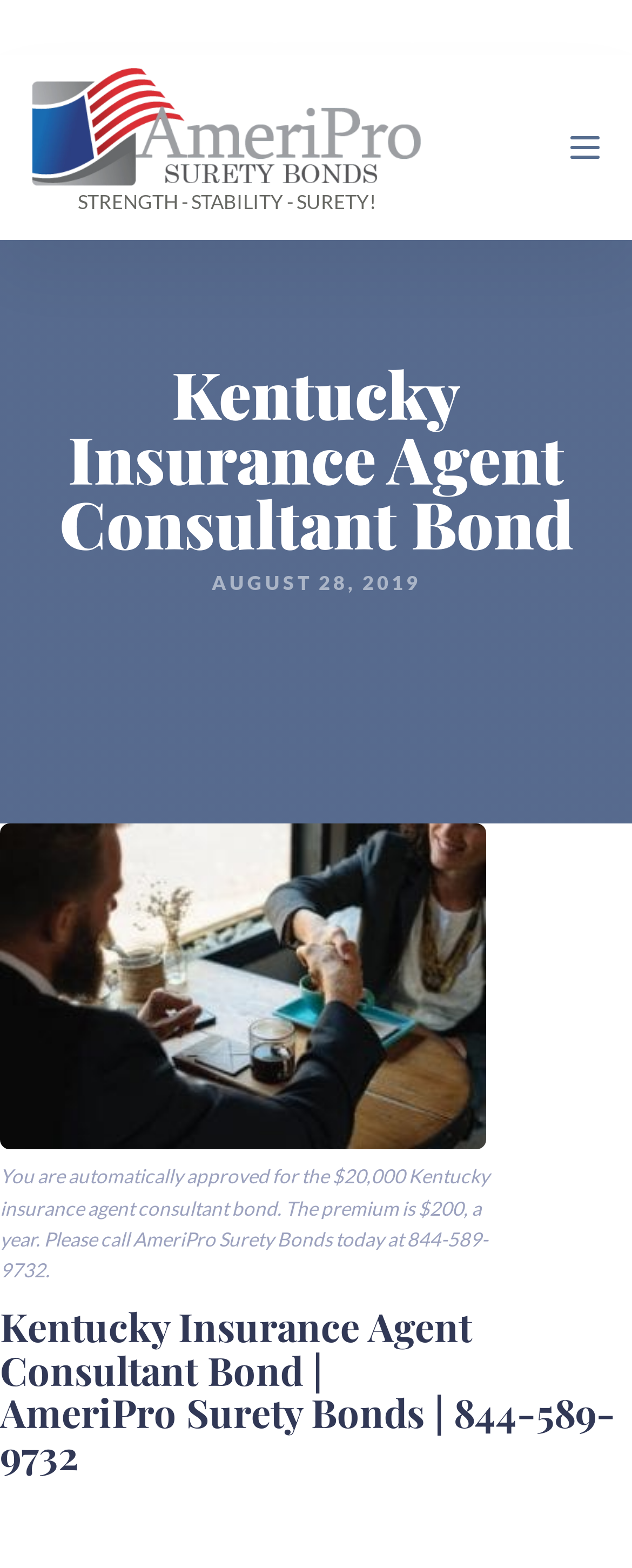Describe all the key features of the webpage in detail.

The webpage is about the Kentucky Insurance Agent Consultant Bond offered by AmeriPro Surety Bonds. At the top left, there is a link to AmeriPro Surety Bonds with a logo image next to it. Below the link, a heading displays the title "Kentucky Insurance Agent Consultant Bond". 

On the right side of the page, there is a date "AUGUST 28, 2019" displayed. Below the date, there is an image that takes up a significant portion of the page. 

On the bottom left, there is a paragraph of text that explains the details of the bond, stating that one is automatically approved for the $20,000 Kentucky insurance agent consultant bond with a premium of $200 per year, and provides a phone number to call AmeriPro Surety Bonds. 

Above the paragraph, there are two headings, one displaying "Kentucky Insurance Agent Consultant Bond |" and the other displaying "AmeriPro Surety Bonds | 844-589-9732". At the very bottom of the page, there is a small, almost invisible text element containing a non-breaking space character.